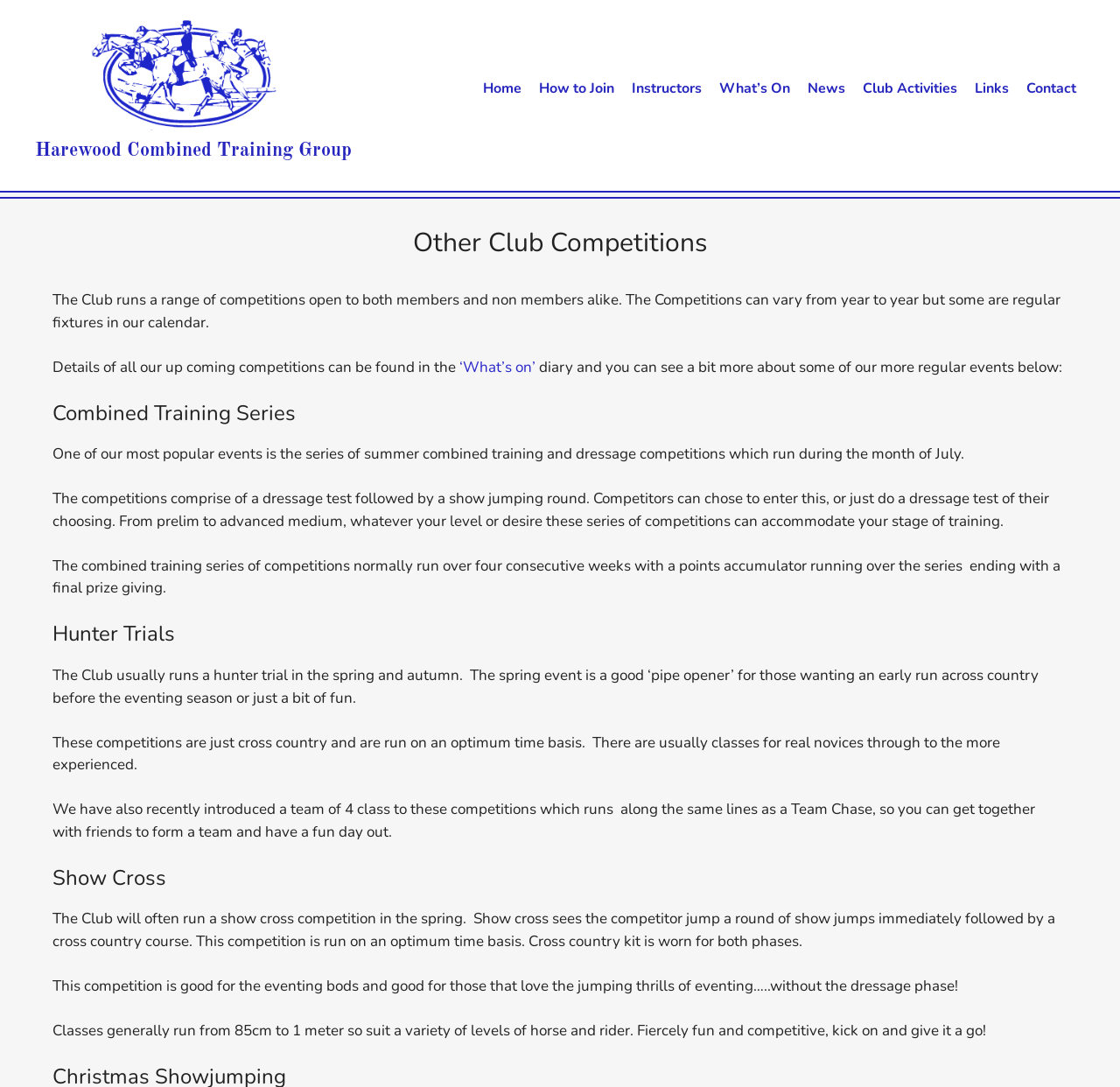What is the purpose of the show cross competition?
Can you give a detailed and elaborate answer to the question?

According to the webpage, the show cross competition is good for the eventing bods and good for those that love the jumping thrills of eventing, without the dressage phase. This information can be found in the section describing the show cross competition.